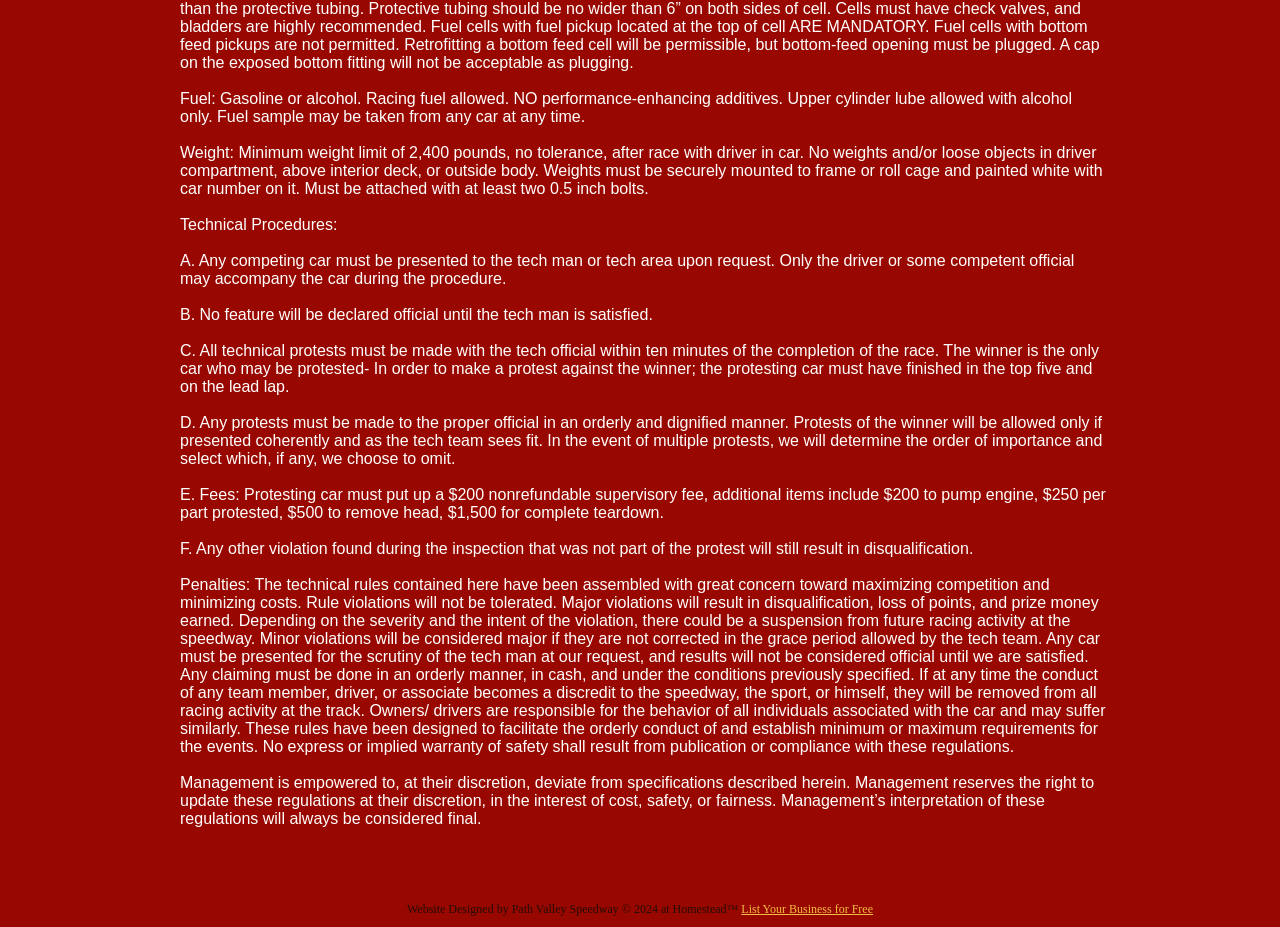What is the minimum weight limit for racing cars?
Based on the image, provide a one-word or brief-phrase response.

2,400 pounds